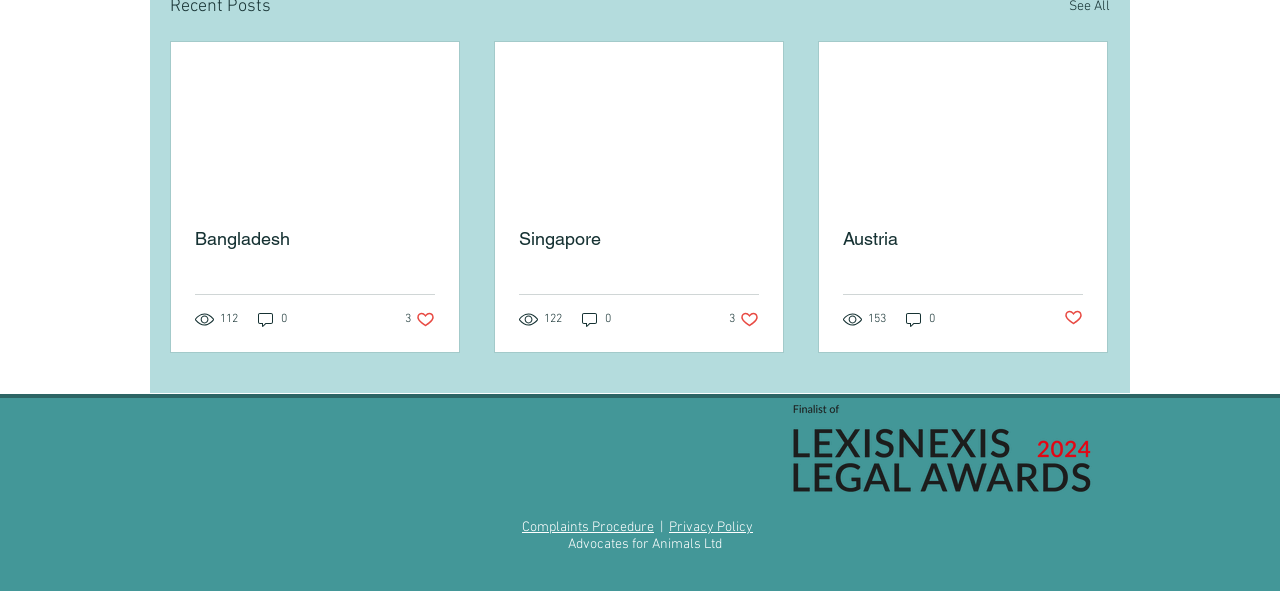Determine the bounding box coordinates for the clickable element to execute this instruction: "Click the link to Austria". Provide the coordinates as four float numbers between 0 and 1, i.e., [left, top, right, bottom].

[0.659, 0.386, 0.846, 0.422]